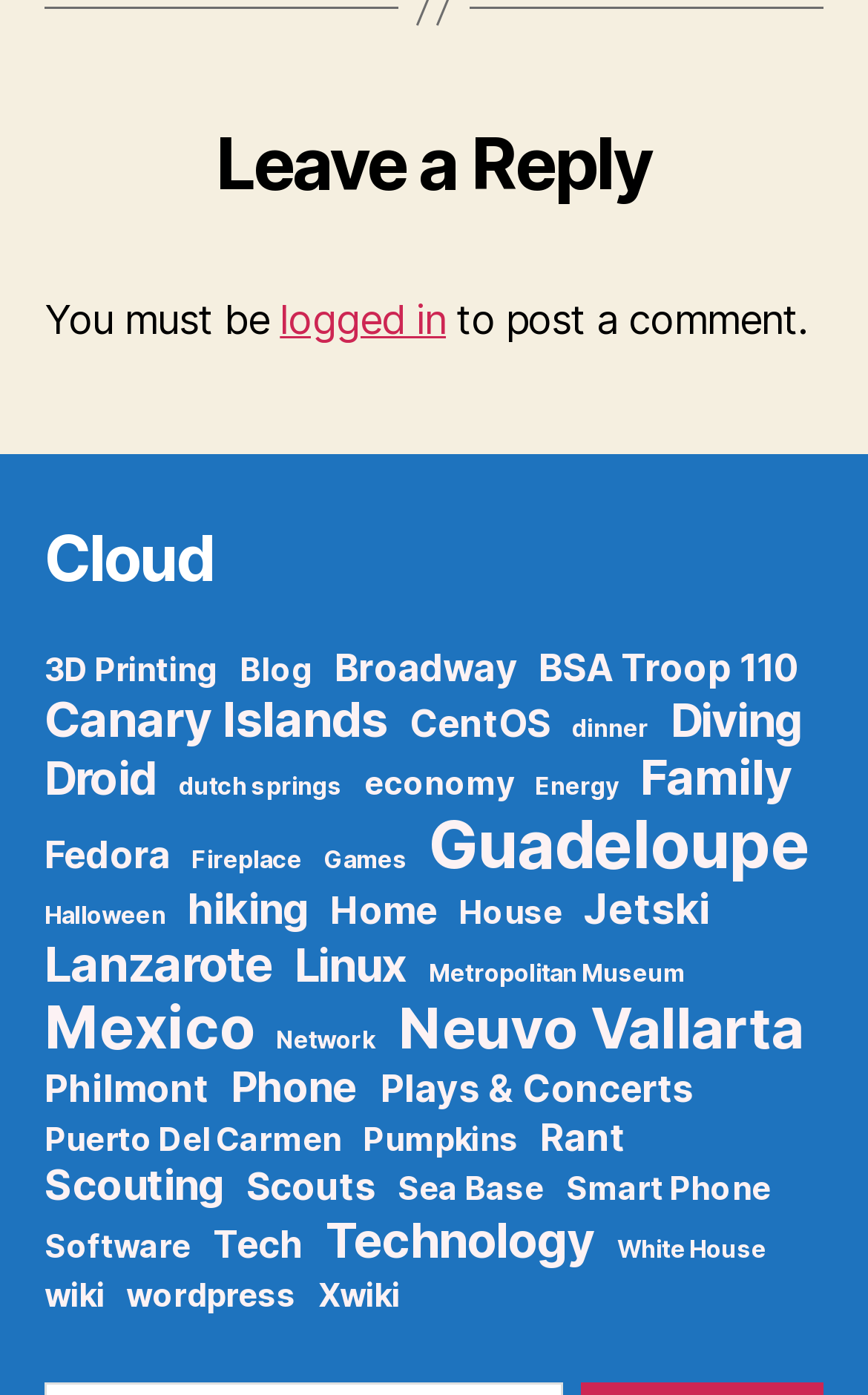Answer the question in one word or a short phrase:
What is the category with the most items?

Guadeloupe